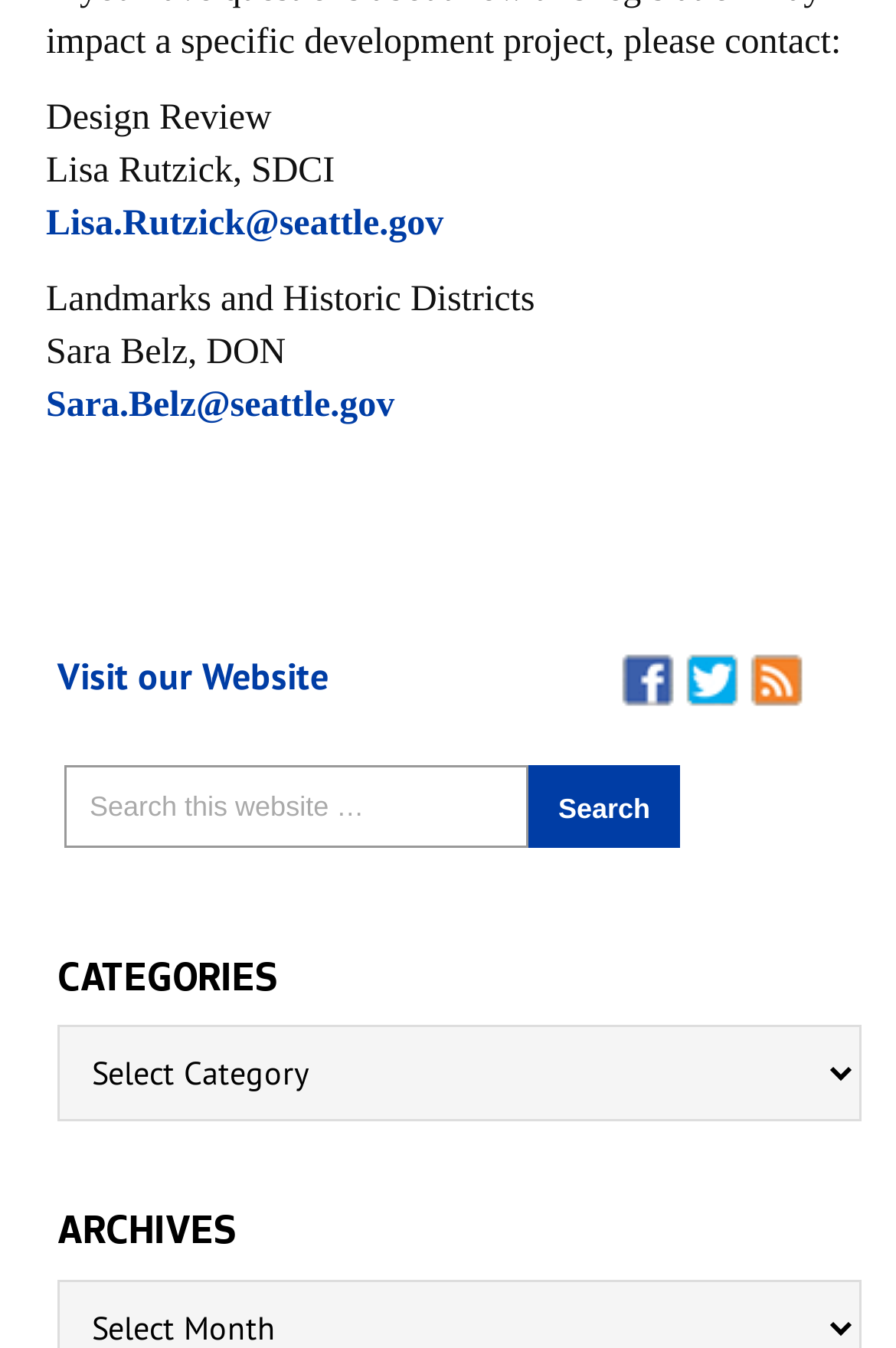What is the purpose of the search box?
Using the image, provide a concise answer in one word or a short phrase.

Search this website